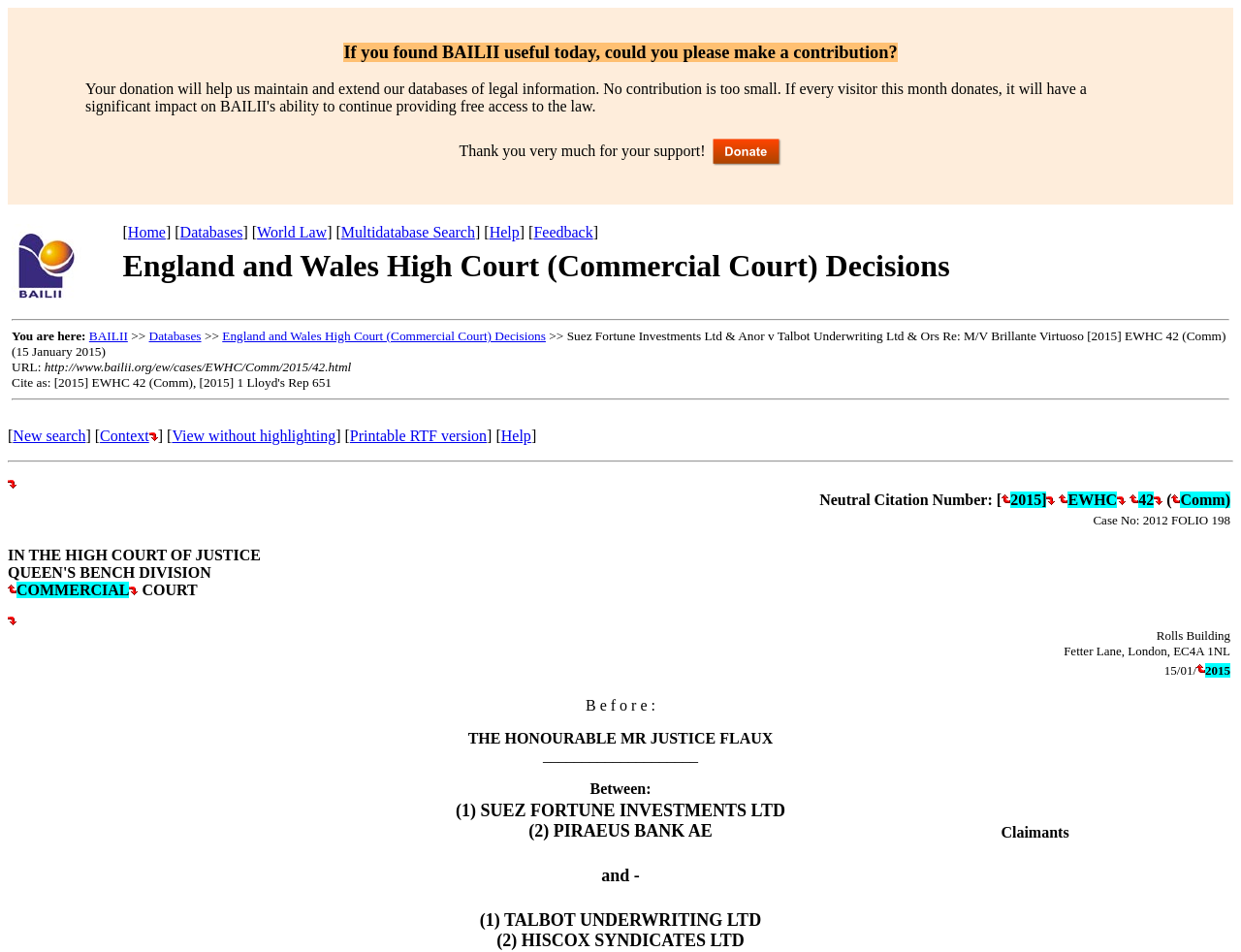Answer in one word or a short phrase: 
What is the name of the court?

England and Wales High Court